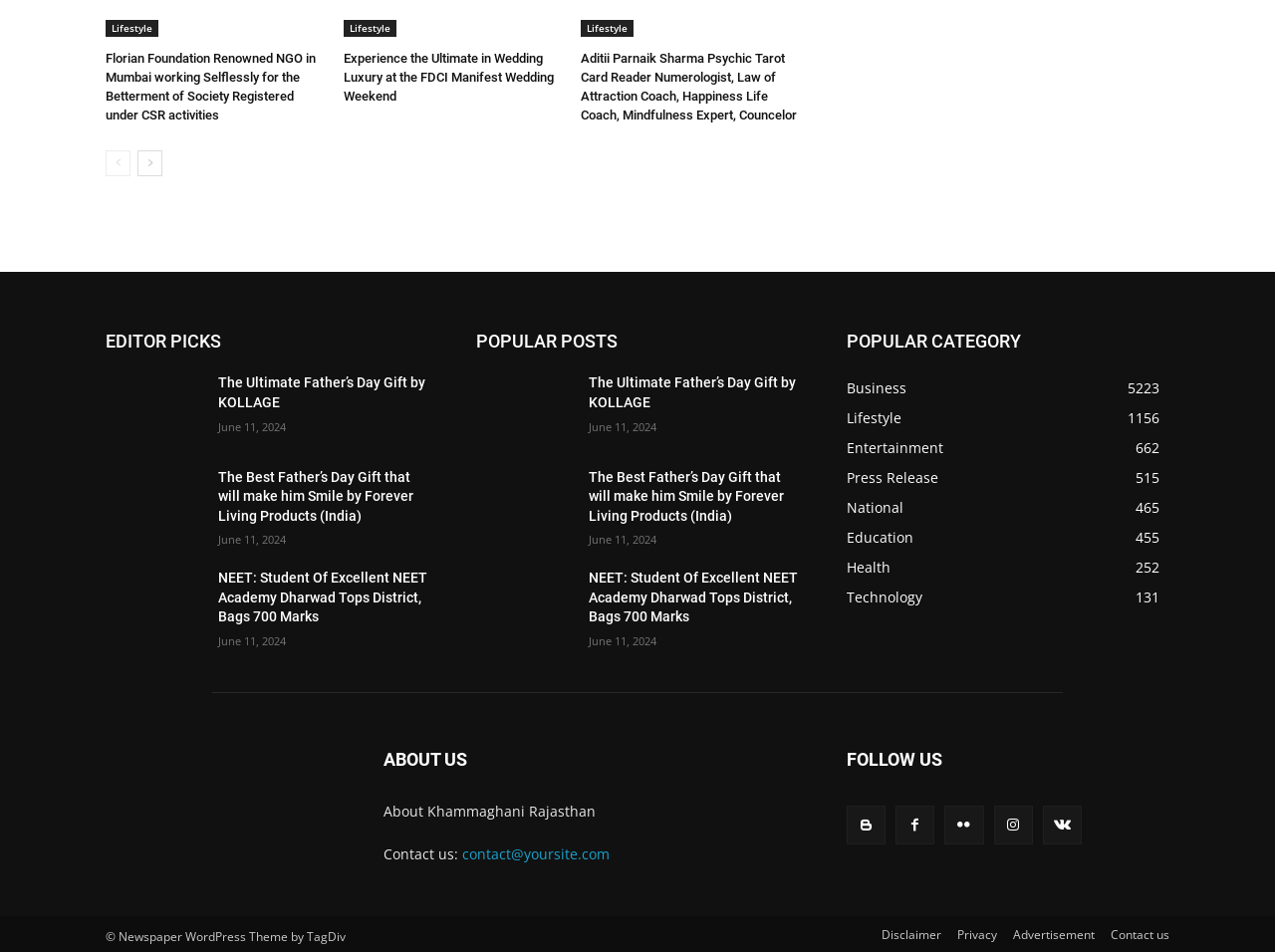Please locate the clickable area by providing the bounding box coordinates to follow this instruction: "Click on 'Lifestyle'".

[0.083, 0.021, 0.124, 0.039]